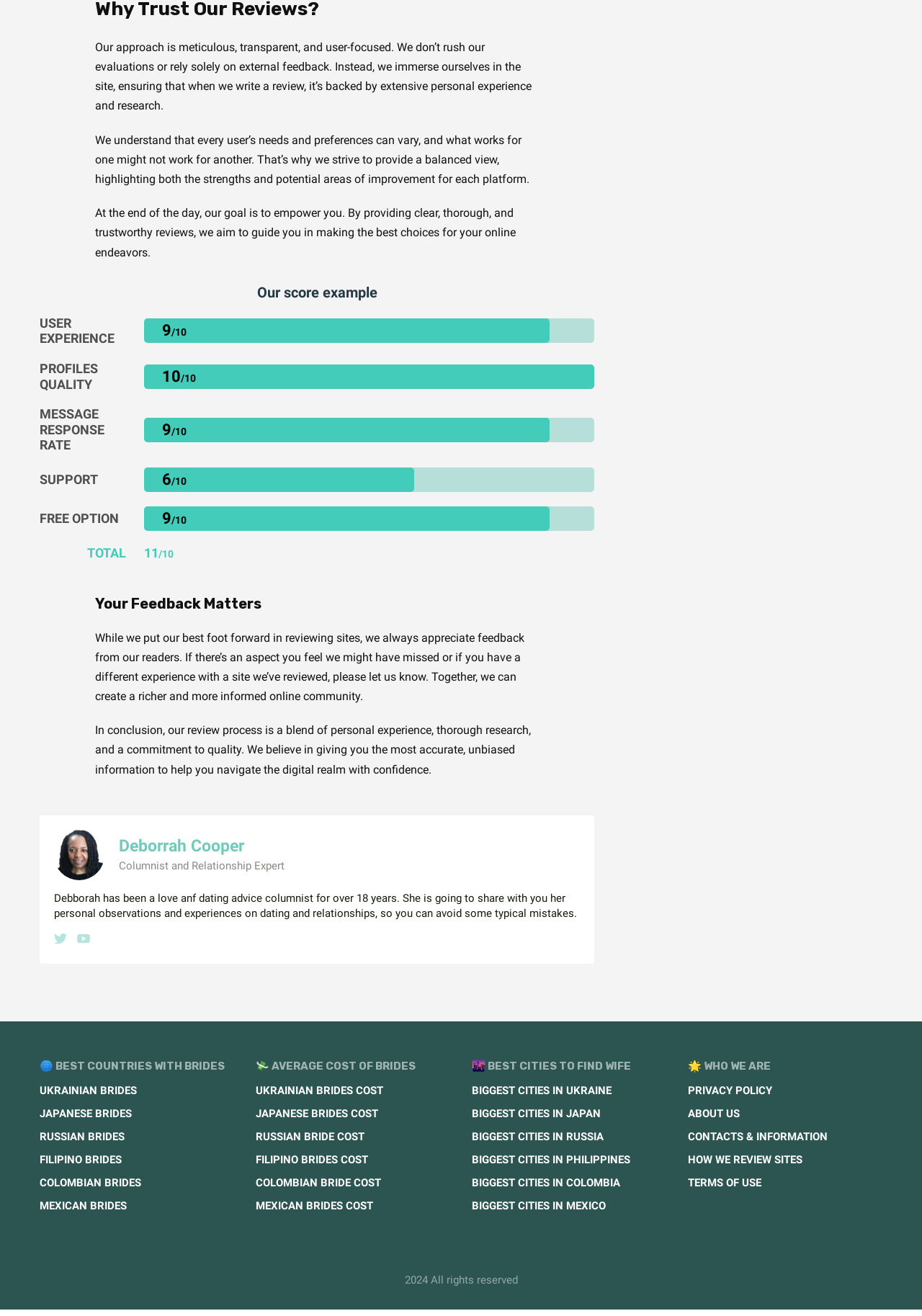Identify the bounding box of the HTML element described here: "Mexican Brides Cost". Provide the coordinates as four float numbers between 0 and 1: [left, top, right, bottom].

[0.277, 0.916, 0.405, 0.926]